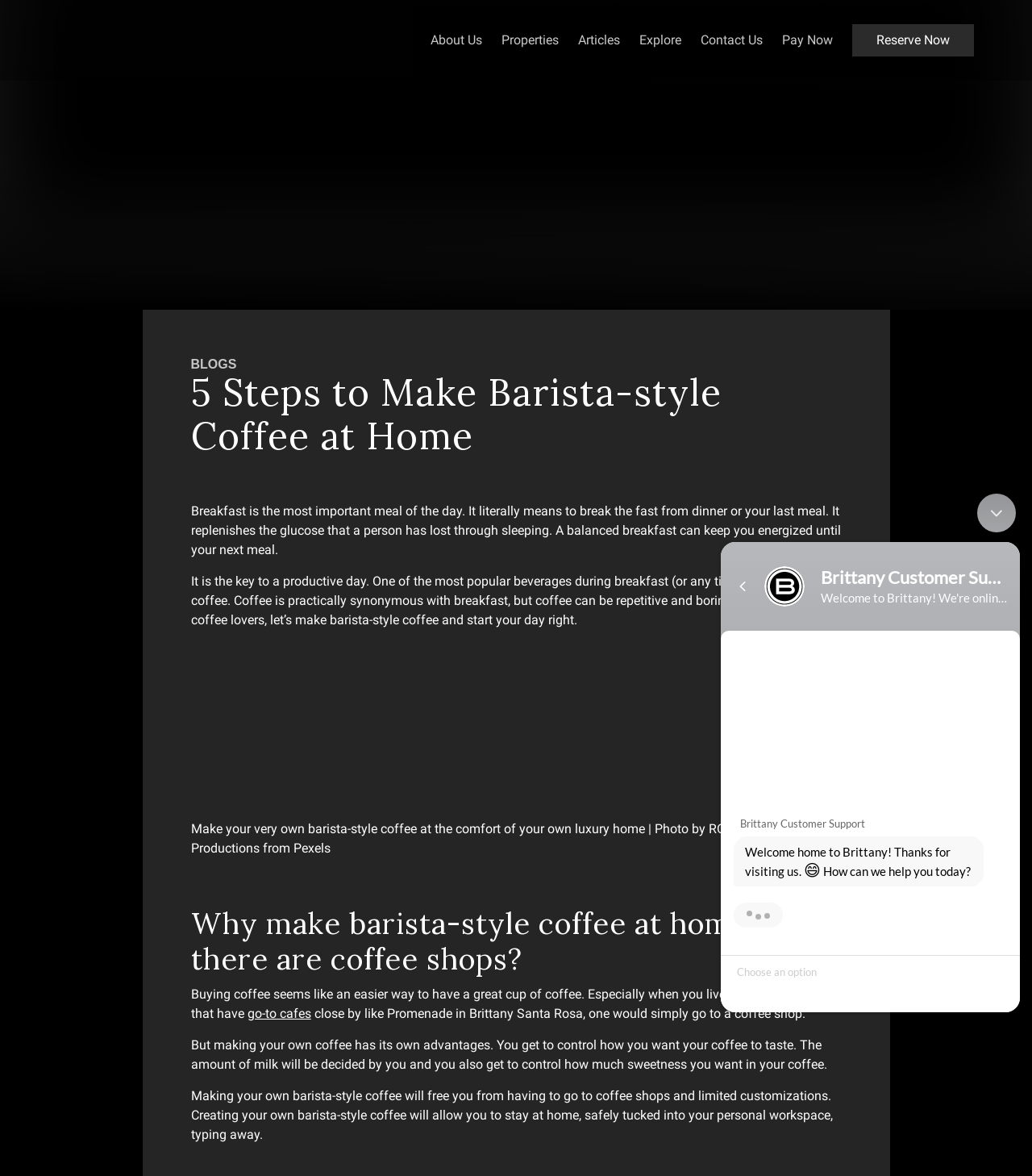Create an elaborate caption for the webpage.

This webpage is about making barista-style coffee at home, with a step-by-step guide. At the top left corner, there is a logo of "Brittany" with a link to the homepage. Next to it, there are several links to other sections of the website, including "About Us", "Properties", "Articles", "Explore", "Contact Us", "Pay Now", and "Reserve Now".

Below the navigation links, there is a heading that reads "5 Steps to Make Barista-style Coffee at Home". Underneath the heading, there is a brief introduction to the importance of breakfast and how coffee is a popular beverage during this meal. The text explains that making barista-style coffee at home can be a great way to start the day.

To the right of the introduction, there is an image of a man holding a barista-style mug at home, with a caption describing the photo. Below the image, there is a heading that asks "Why make barista-style coffee at home when there are coffee shops?" The text that follows explains the advantages of making one's own coffee, including being able to control the taste and customization.

Throughout the webpage, there are several blocks of text that provide a step-by-step guide to making barista-style coffee at home. The text is divided into sections with headings, and there are no images other than the one mentioned earlier. At the bottom right corner of the page, there is a link to go back to the top of the page, and a chat window iframe.